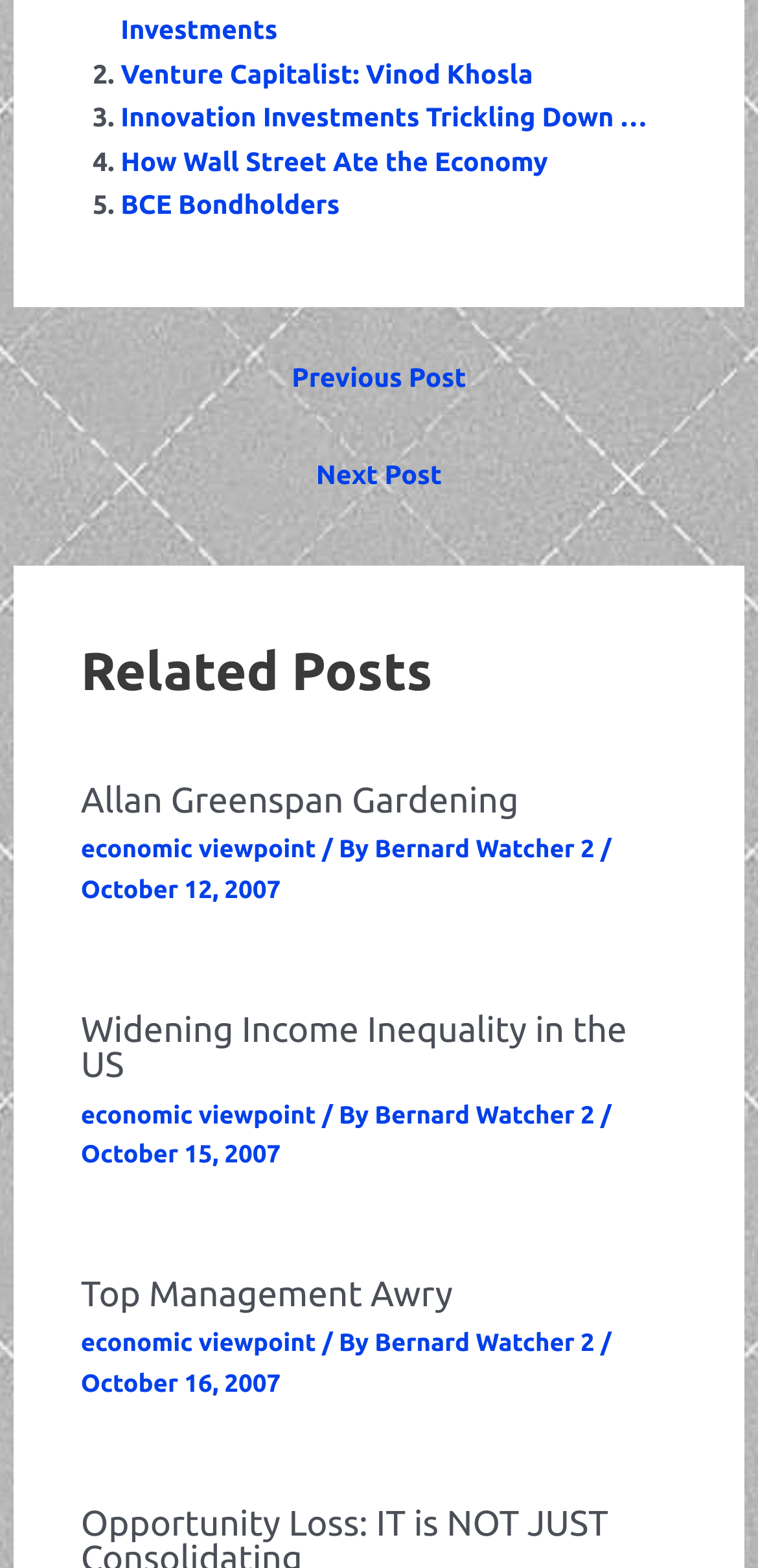Determine the bounding box for the described UI element: "Top Management Awry".

[0.107, 0.813, 0.597, 0.838]